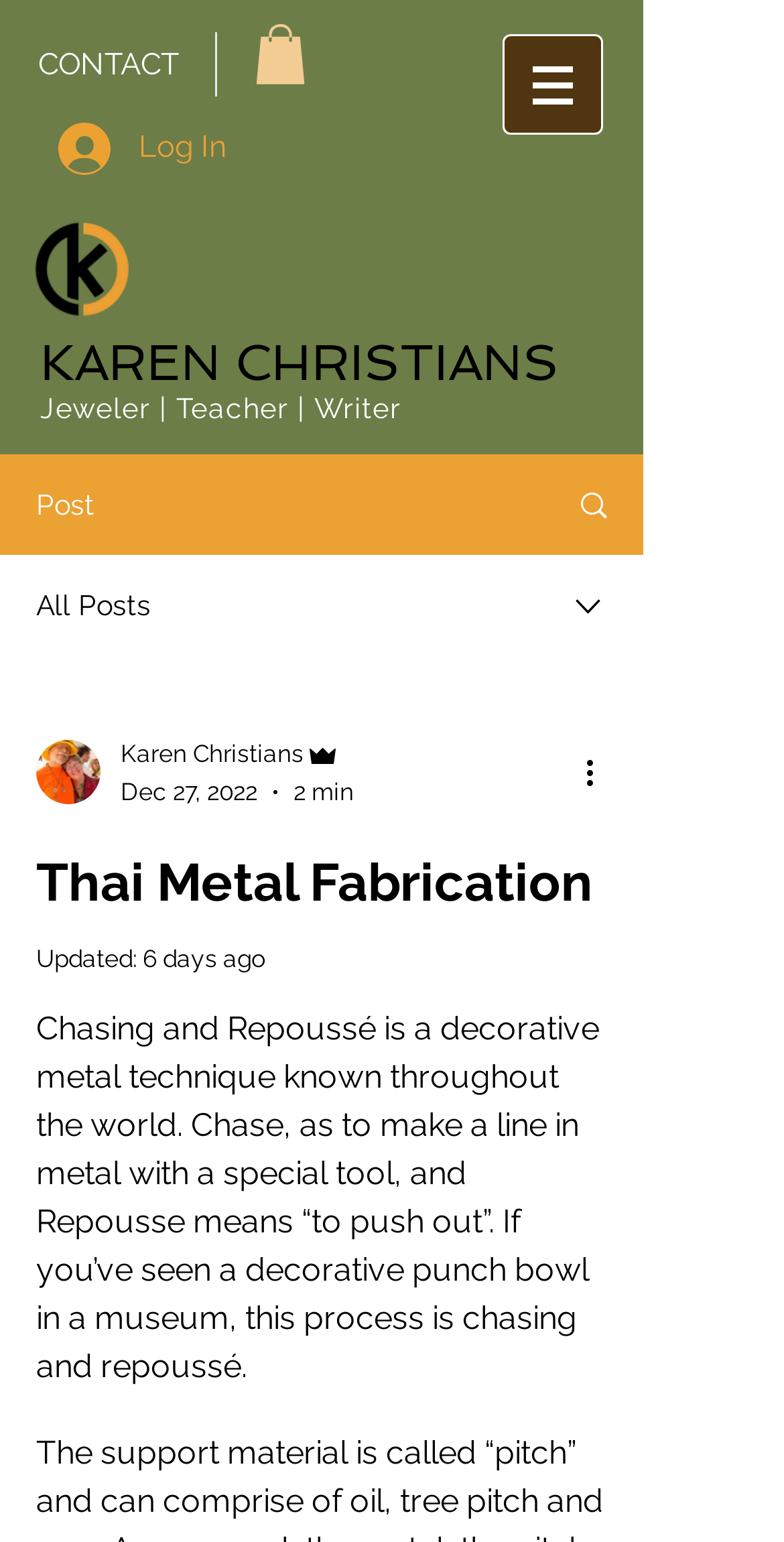Explain the webpage's layout and main content in detail.

The webpage is about Thai Metal Fabrication, specifically focusing on the decorative metal technique of Chasing and Repoussé. At the top left corner, there is a navigation menu labeled "Site" with a dropdown menu icon. Next to it, there is a button to log in. On the top right corner, there are two links: "CONTACT" and an empty link with an image.

Below the top navigation, there is a heading that reads "KAREN CHRISTIANS" with a link to the same text. Underneath, there is a link that describes Karen Christians as a "Jeweler | Teacher | Writer". 

On the left side of the page, there is a section with a static text "Post" and a link to "All Posts". Below it, there is a combobox with a dropdown menu and an image of the writer. The combobox has options including the writer's name, "Admin", and a date "Dec 27, 2022". 

The main content of the page is a heading "Thai Metal Fabrication" followed by a static text "Updated: 6 days ago". The main article starts with a descriptive text about Chasing and Repoussé, explaining that it is a decorative metal technique known throughout the world. The text describes the process of chasing and repoussé, mentioning that it involves making a line in metal with a special tool and pushing out the metal. The article also references decorative punch bowls found in museums as examples of this technique.